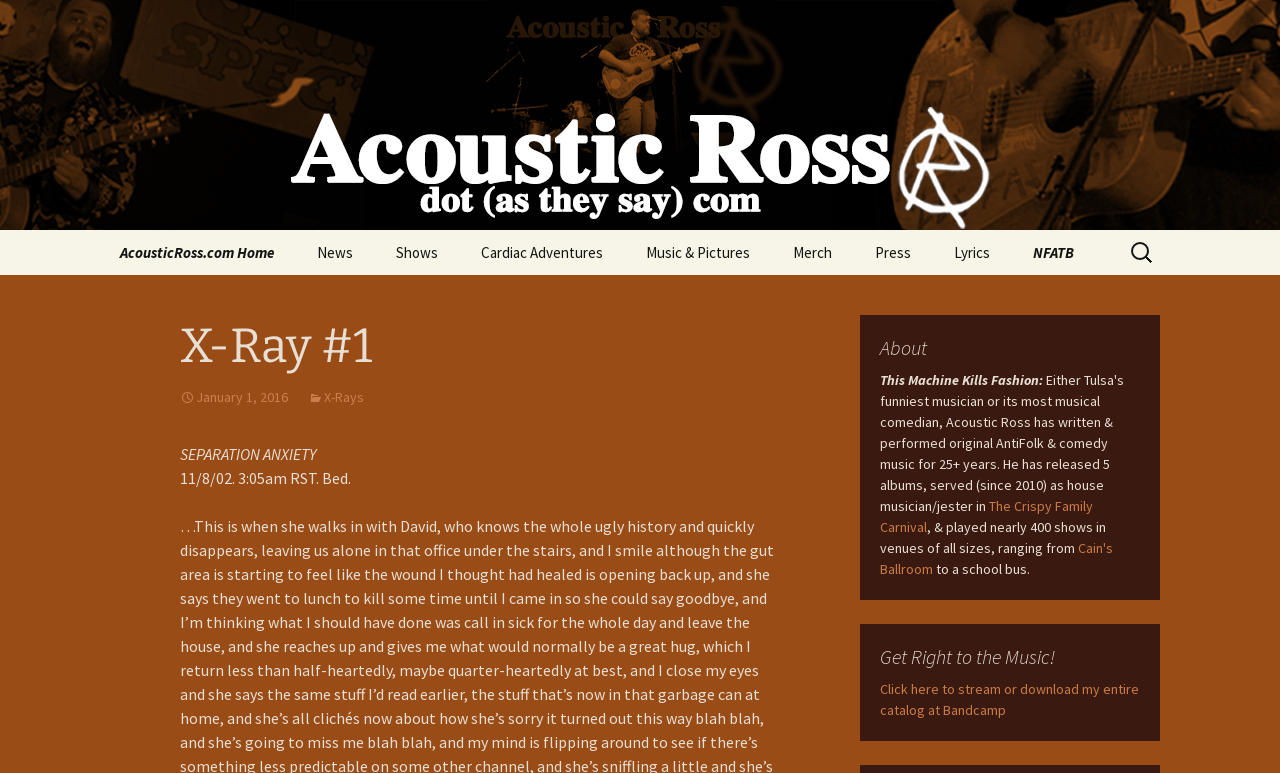Provide an in-depth caption for the contents of the webpage.

The webpage is about Acoustic Ross, an anti-folk musician. At the top, there is a heading with the title "Acoustic Ross" and a subtitle "AntiFolk for the Masses". Below this, there is a navigation menu with links to different sections of the website, including "Home", "News", "Shows", "Cardiac Adventures", "Music & Pictures", "Merch", "Press", "Lyrics", and "NFATB".

To the right of the navigation menu, there is a search bar with a label "Search for:". Below the search bar, there is a section with a heading "X-Ray #1" and a subheading with the date "January 1, 2016". This section contains links to "X-Rays" and a time indicator. Below this, there are two blocks of text, one with the title "SEPARATION ANXIETY" and another with a descriptive text.

Further down, there is a section with a heading "About" that contains a brief description of Acoustic Ross's music and career, including the number of shows played and venues performed at. There are also links to other websites, such as "The Crispy Family Carnival" and "Cain's Ballroom".

Finally, there is a section with a heading "Get Right to the Music!" that contains a link to stream or download Acoustic Ross's music on Bandcamp.